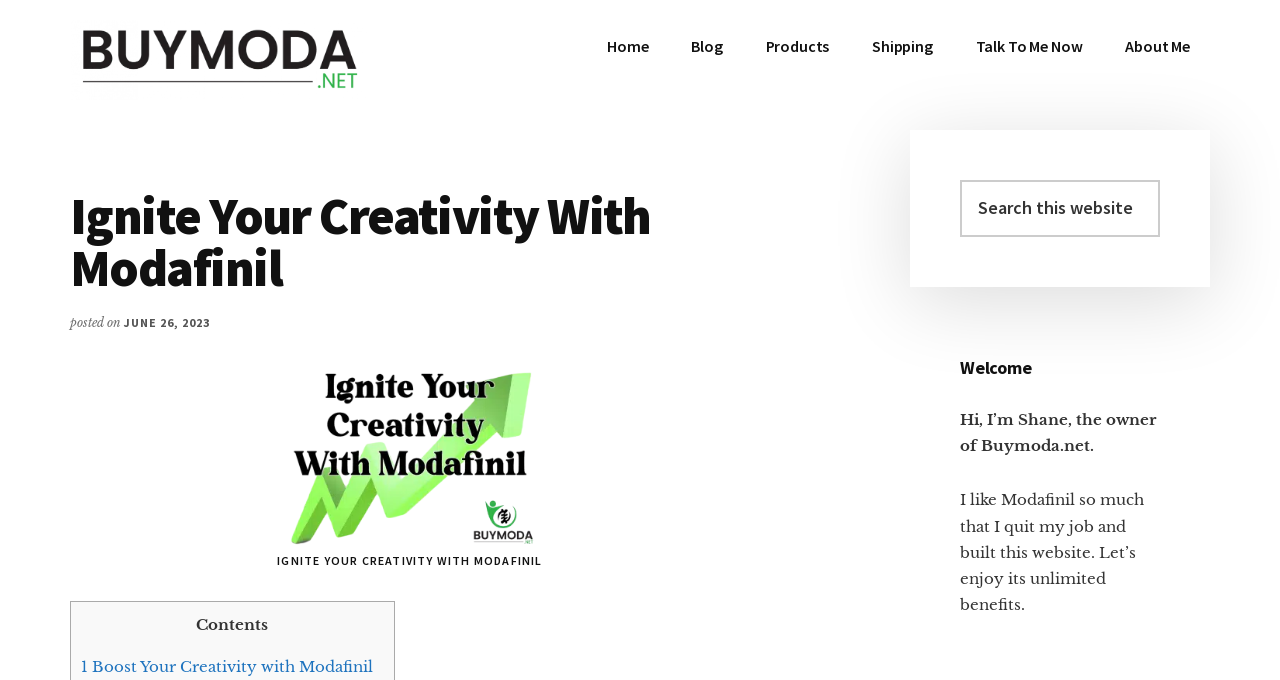Determine the bounding box of the UI element mentioned here: "About Me". The coordinates must be in the format [left, top, right, bottom] with values ranging from 0 to 1.

[0.863, 0.029, 0.945, 0.106]